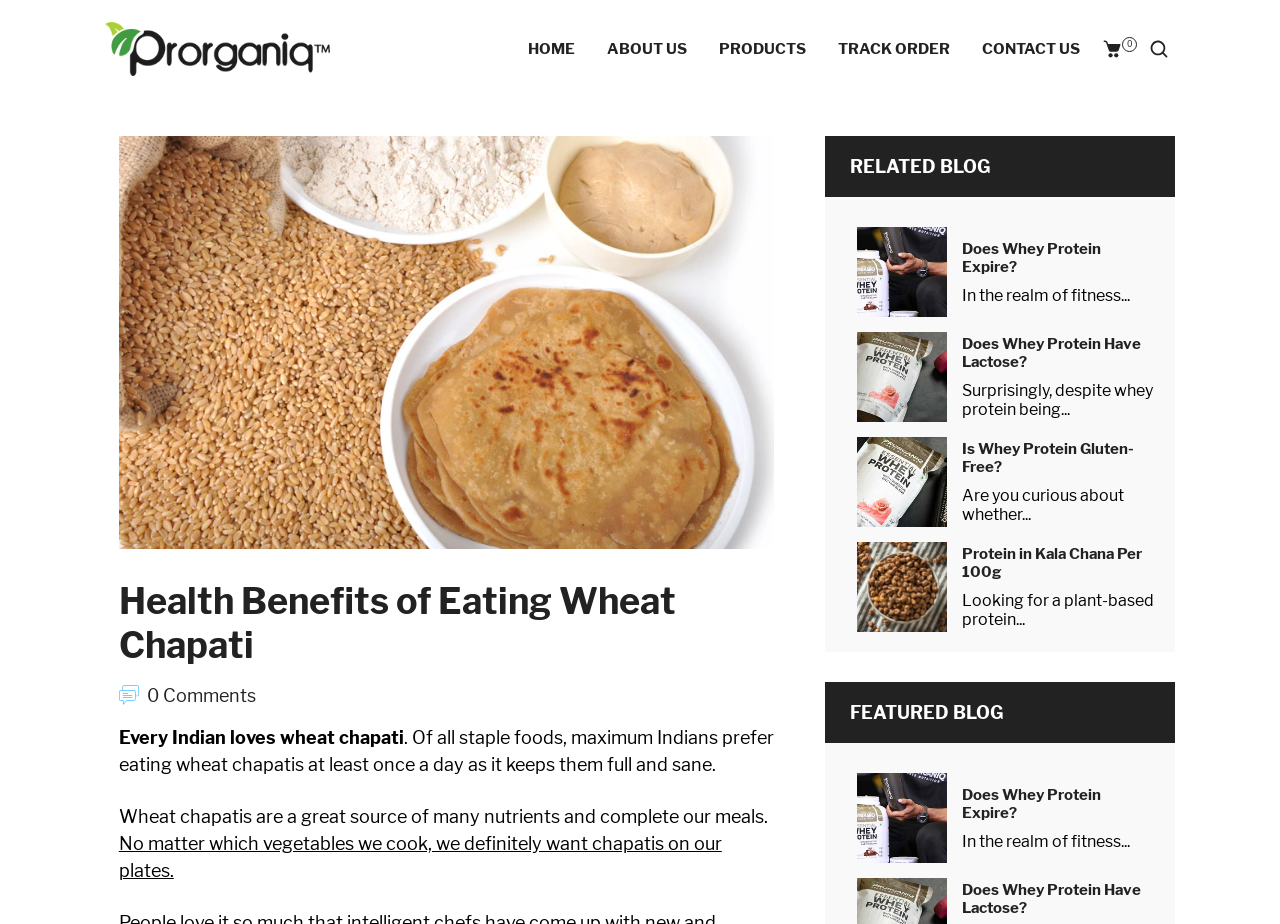Locate the bounding box coordinates of the element to click to perform the following action: 'View the 'RELATED BLOG' section'. The coordinates should be given as four float values between 0 and 1, in the form of [left, top, right, bottom].

[0.645, 0.148, 0.918, 0.214]